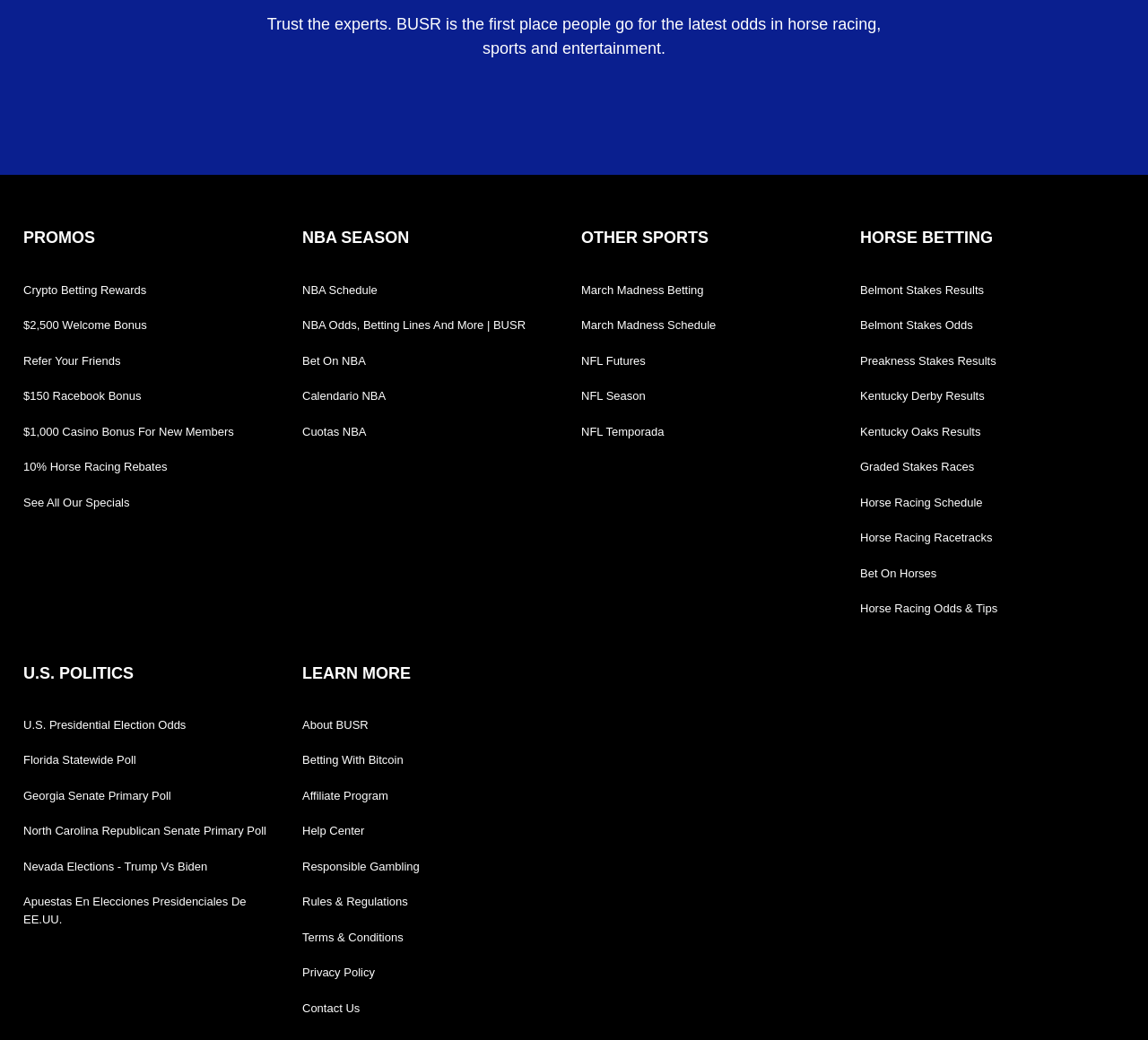Refer to the image and provide an in-depth answer to the question: 
How many sports are mentioned on the webpage?

I found sections dedicated to horse racing, NBA, and NFL on the webpage, which suggests that at least three sports are mentioned. There may be more sports mentioned, but these three are explicitly listed.